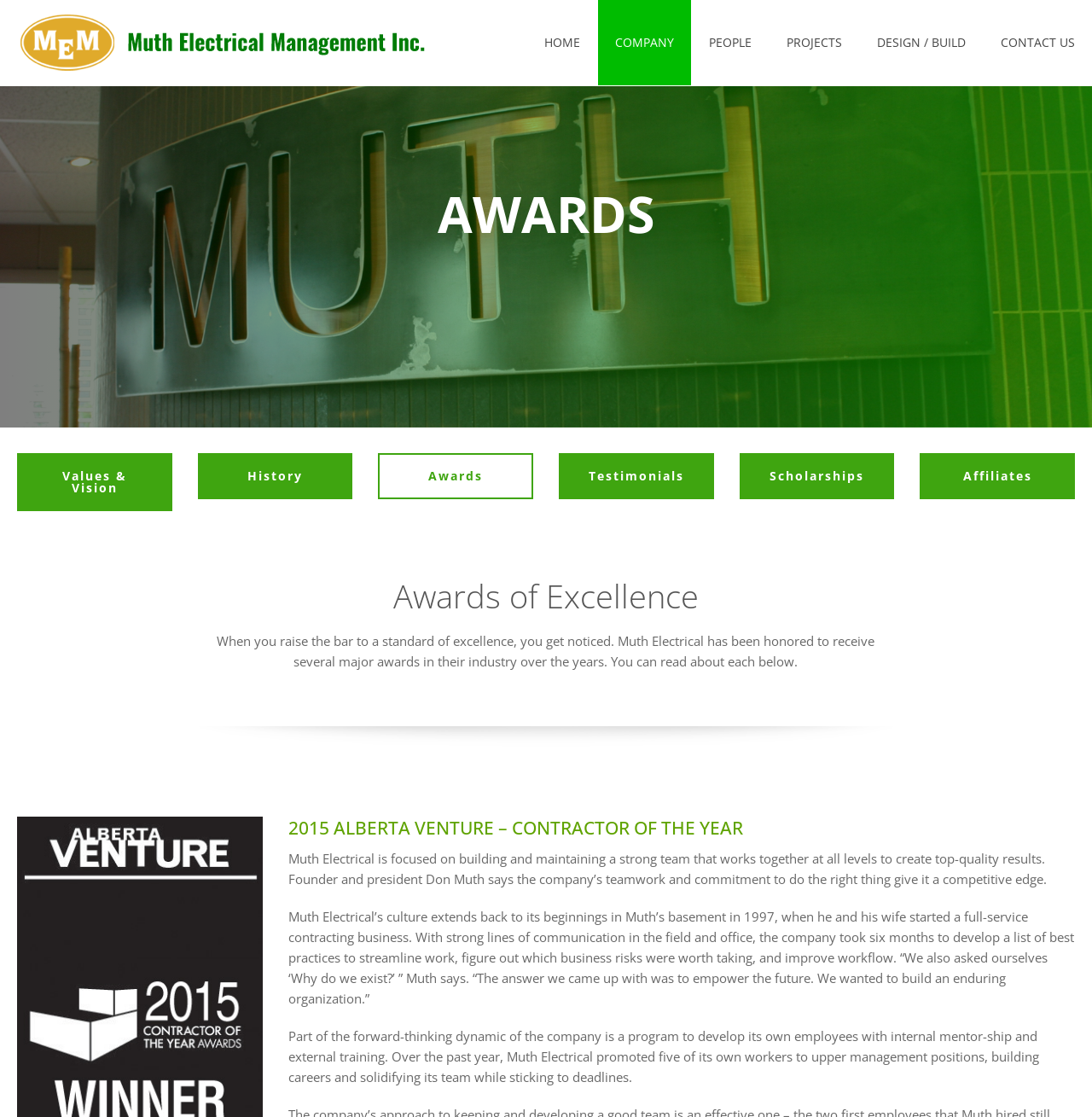Please specify the bounding box coordinates of the element that should be clicked to execute the given instruction: 'Click COMPANY'. Ensure the coordinates are four float numbers between 0 and 1, expressed as [left, top, right, bottom].

[0.548, 0.0, 0.633, 0.076]